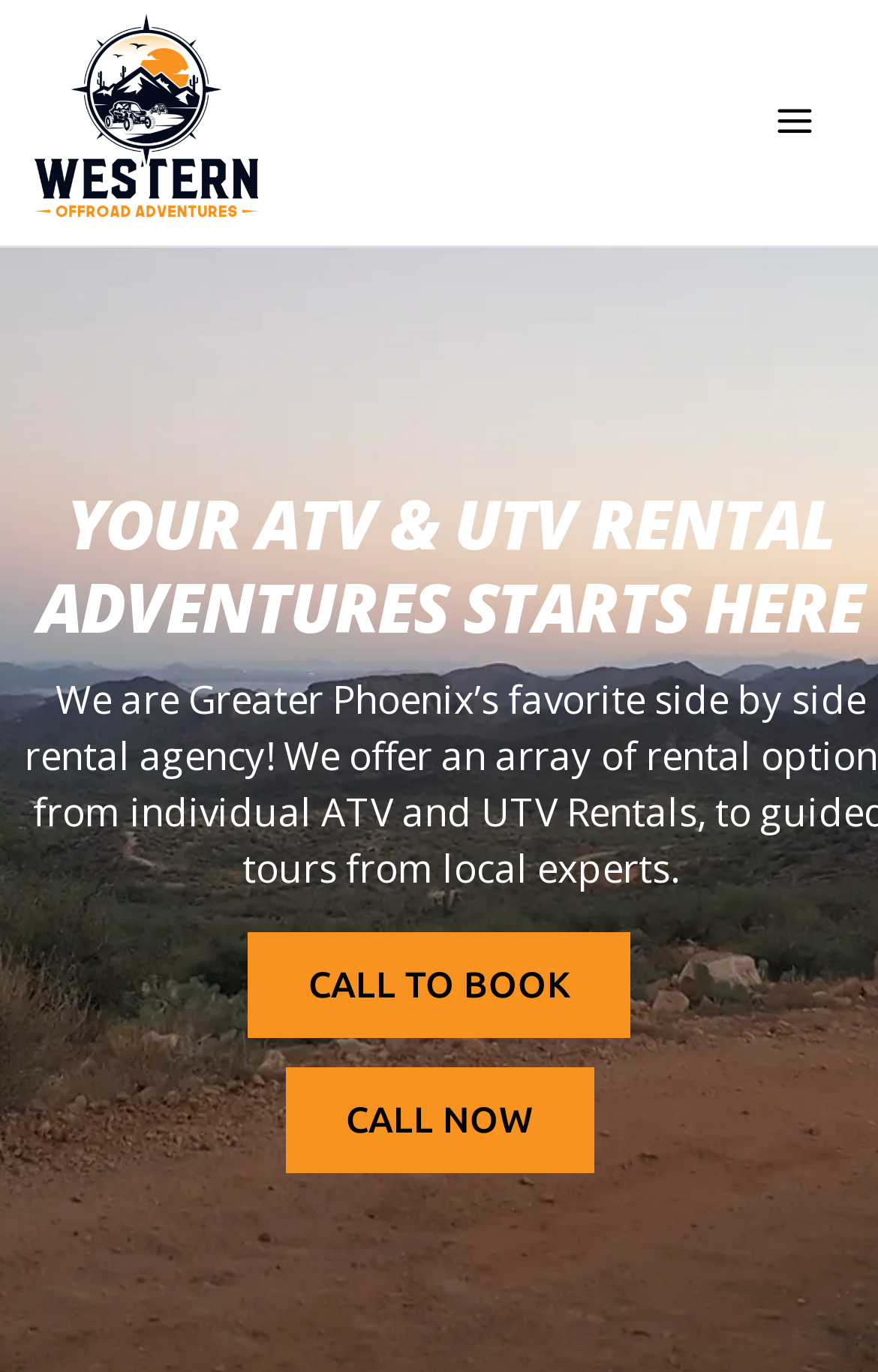Locate the primary heading on the webpage and return its text.

YOUR ATV & UTV RENTAL
ADVENTURES STARTS HERE